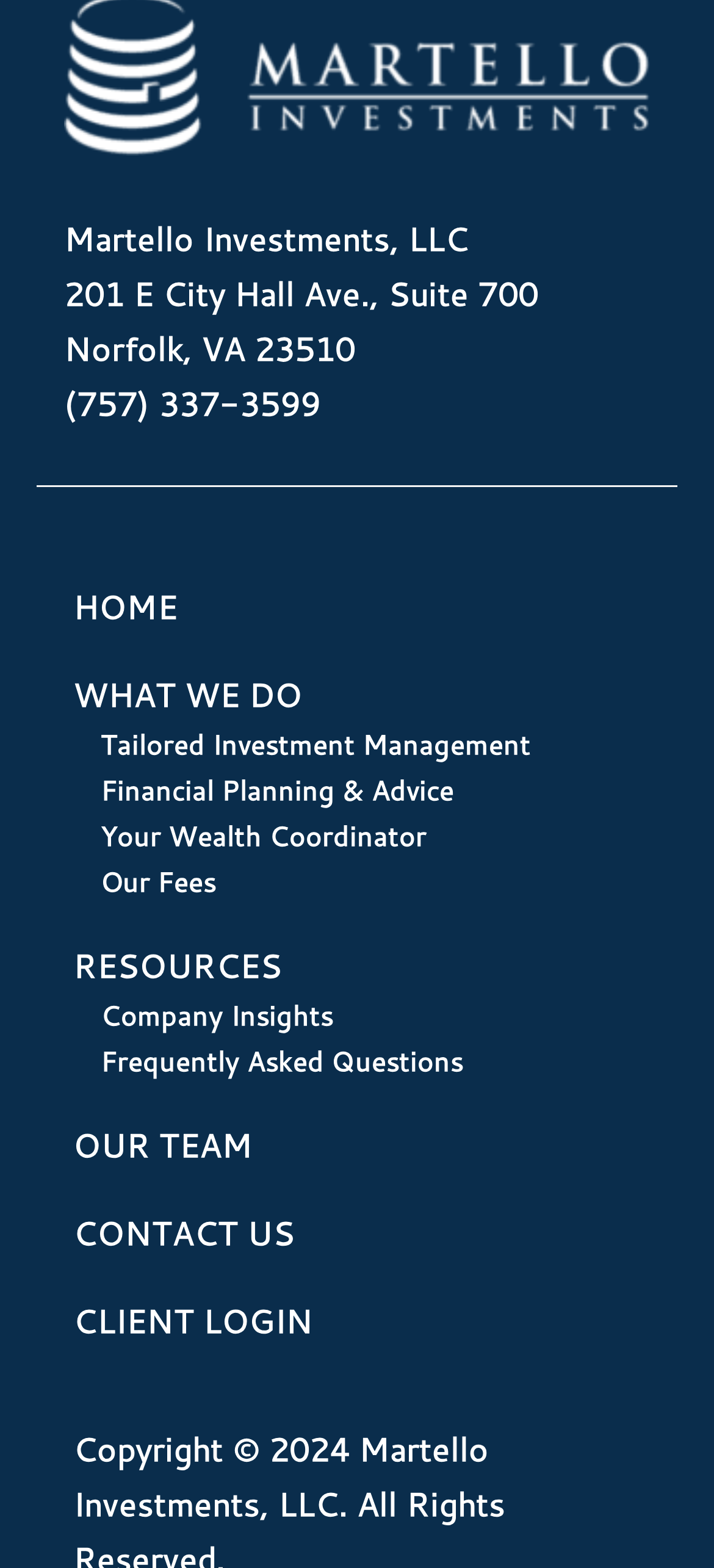Can you provide the bounding box coordinates for the element that should be clicked to implement the instruction: "contact us"?

[0.103, 0.772, 0.413, 0.8]